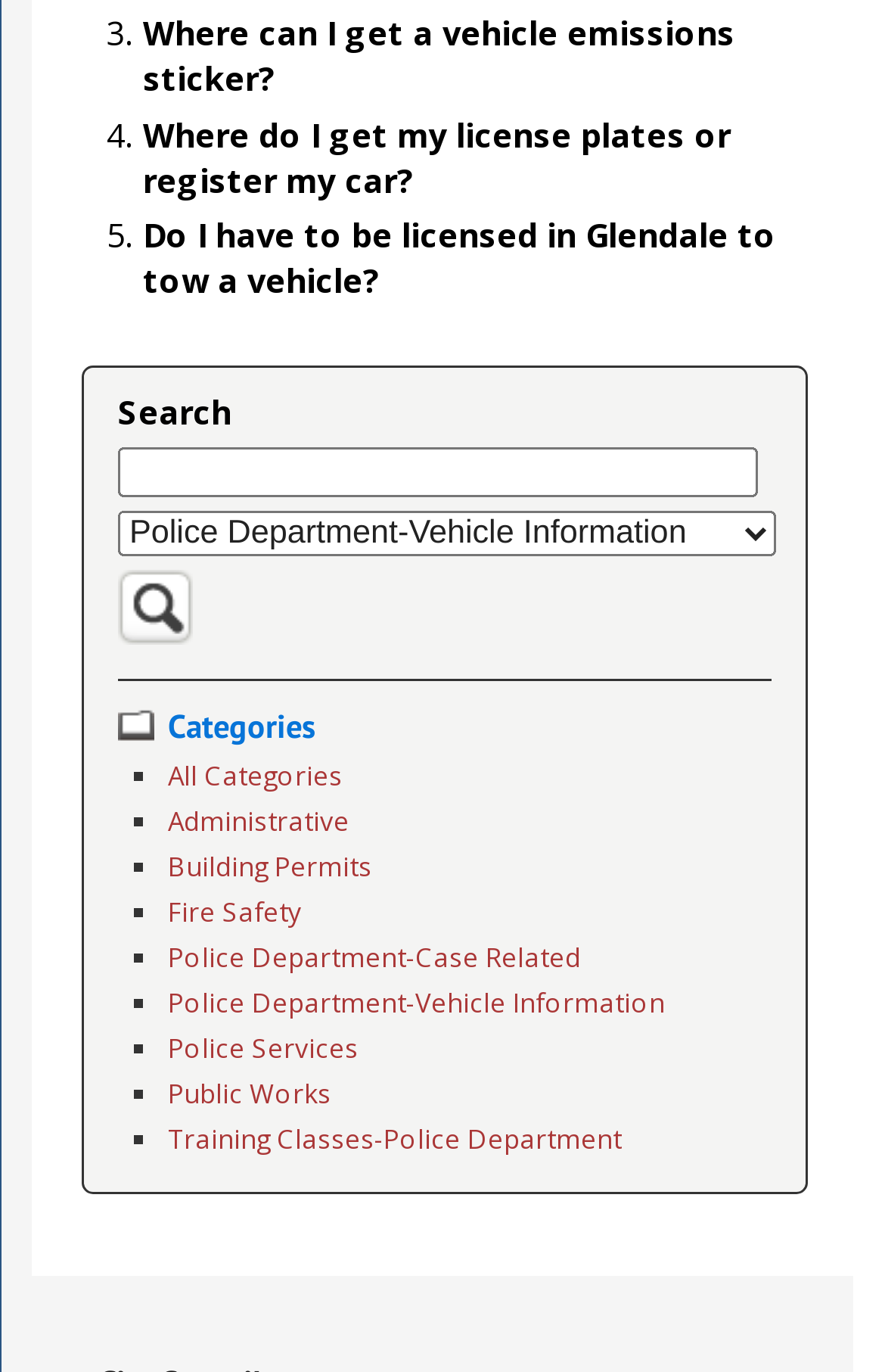Highlight the bounding box coordinates of the element you need to click to perform the following instruction: "Search for something."

[0.133, 0.327, 0.855, 0.363]